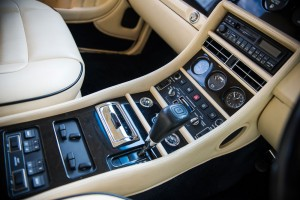Explain all the elements you observe in the image.

This image showcases the luxurious interior of a Bentley Turbo S, highlighting the meticulously designed center console. The console features an elegant blend of cream leather and polished wood, emphasizing the vehicle's opulence. Prominently displayed is the gear shift lever, accompanied by a carefully arranged cluster of analog gauges and dials that provide essential information at a glance. Various controls and buttons, designed for convenience and style, are neatly integrated into the layout, reflecting the brand's commitment to both functionality and aesthetic appeal. Overall, the interior exudes an atmosphere of sophistication and high-performance engineering, characteristic of Bentley's craftsmanship.